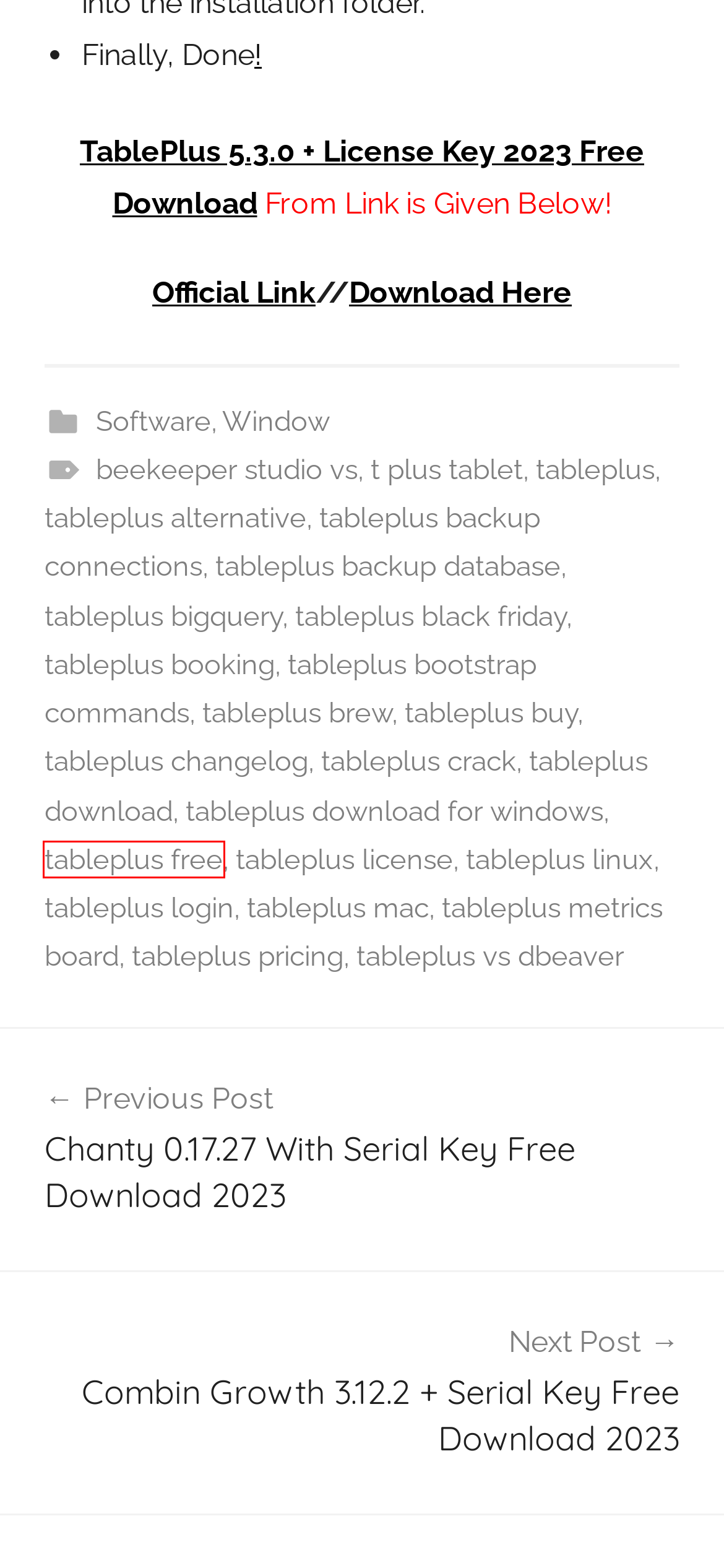You have a screenshot of a webpage with a red bounding box around an element. Identify the webpage description that best fits the new page that appears after clicking the selected element in the red bounding box. Here are the candidates:
A. tableplus changelog Archives - Fullprosoft
B. tableplus booking Archives - Fullprosoft
C. tableplus pricing Archives - Fullprosoft
D. tableplus alternative Archives - Fullprosoft
E. t plus tablet Archives - Fullprosoft
F. tableplus free Archives - Fullprosoft
G. tableplus license Archives - Fullprosoft
H. tableplus brew Archives - Fullprosoft

F